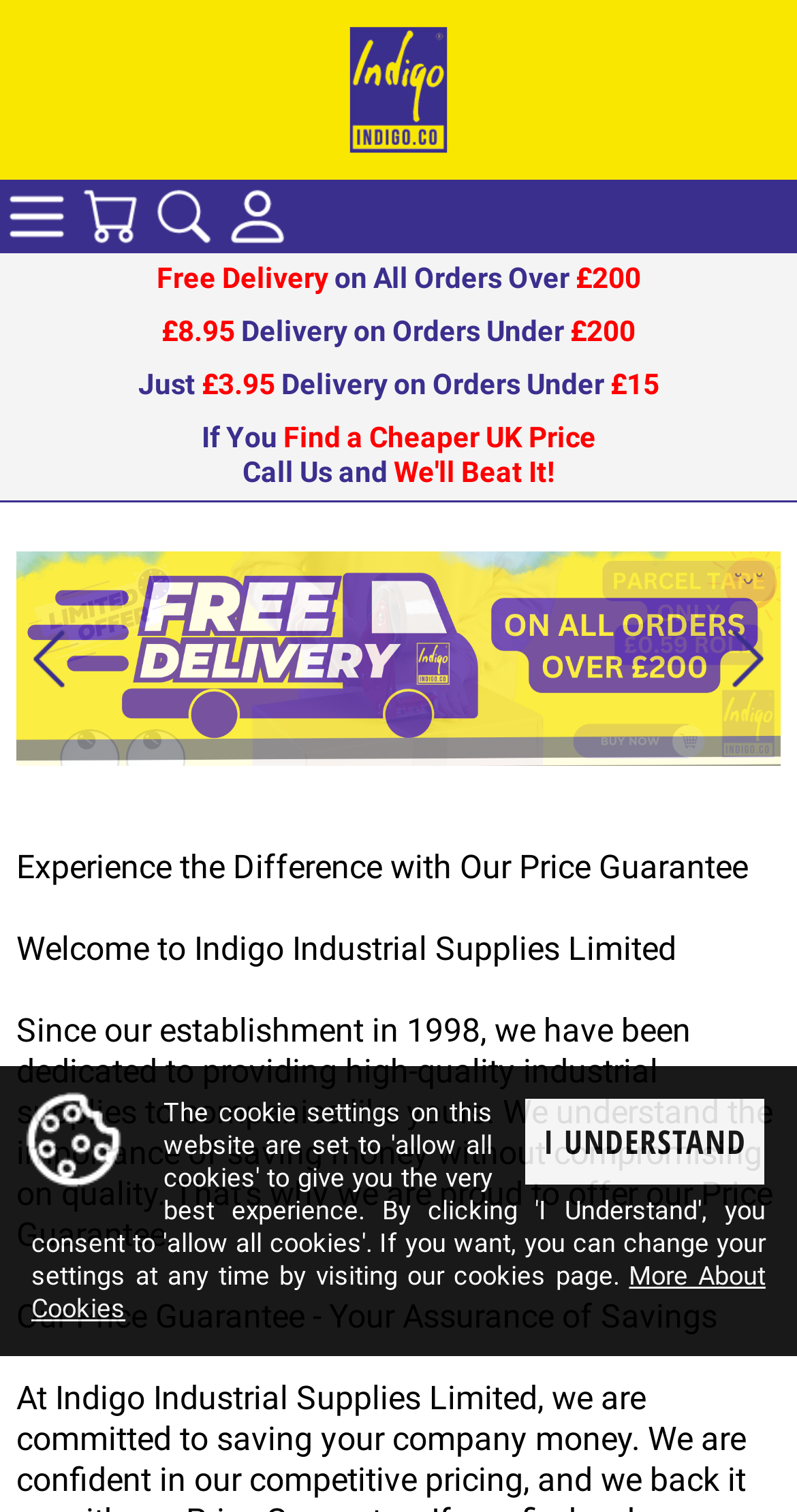Highlight the bounding box coordinates of the element you need to click to perform the following instruction: "Click on parcel tape sale."

[0.021, 0.365, 0.979, 0.507]